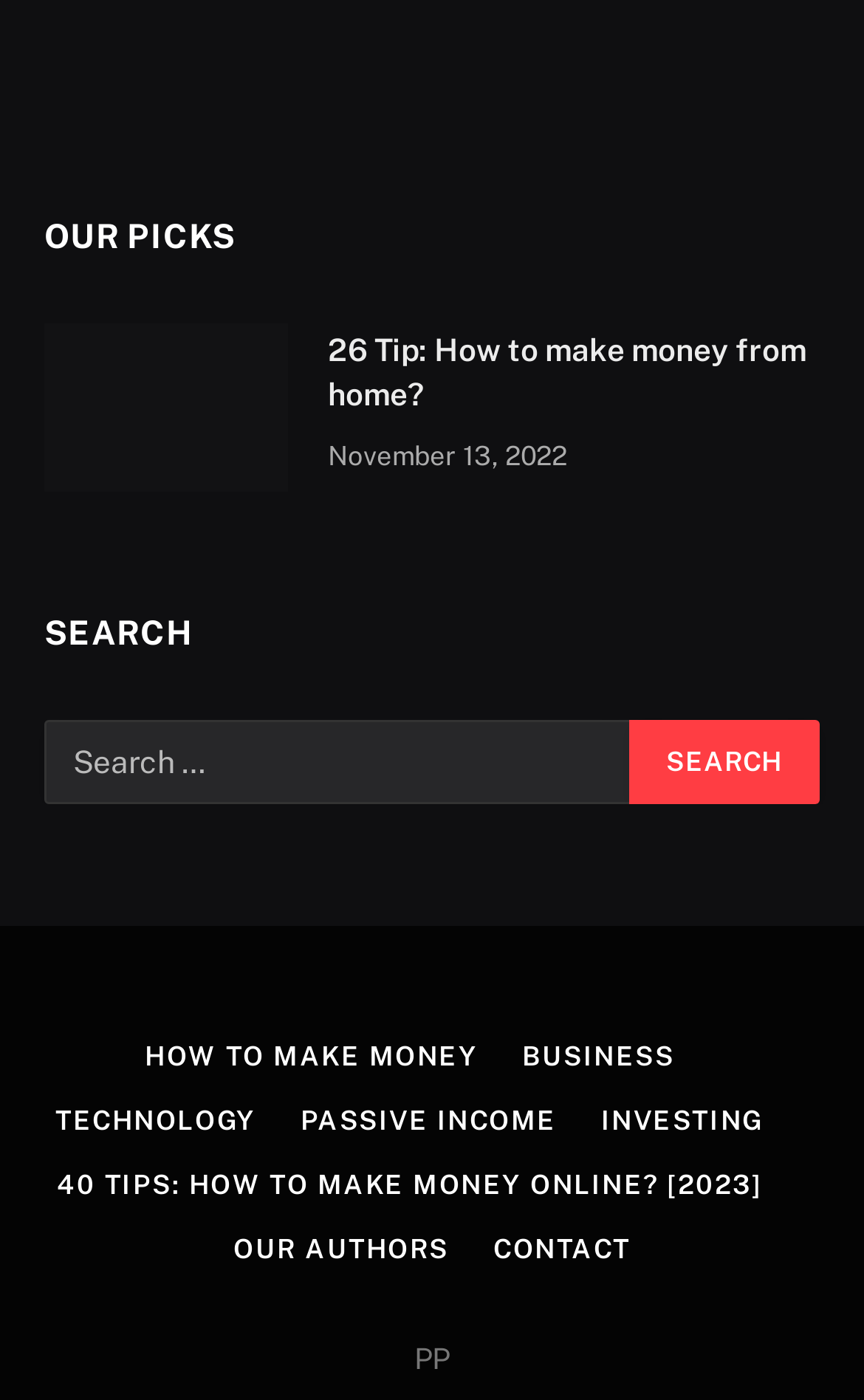Please find the bounding box coordinates of the element's region to be clicked to carry out this instruction: "Log in".

None